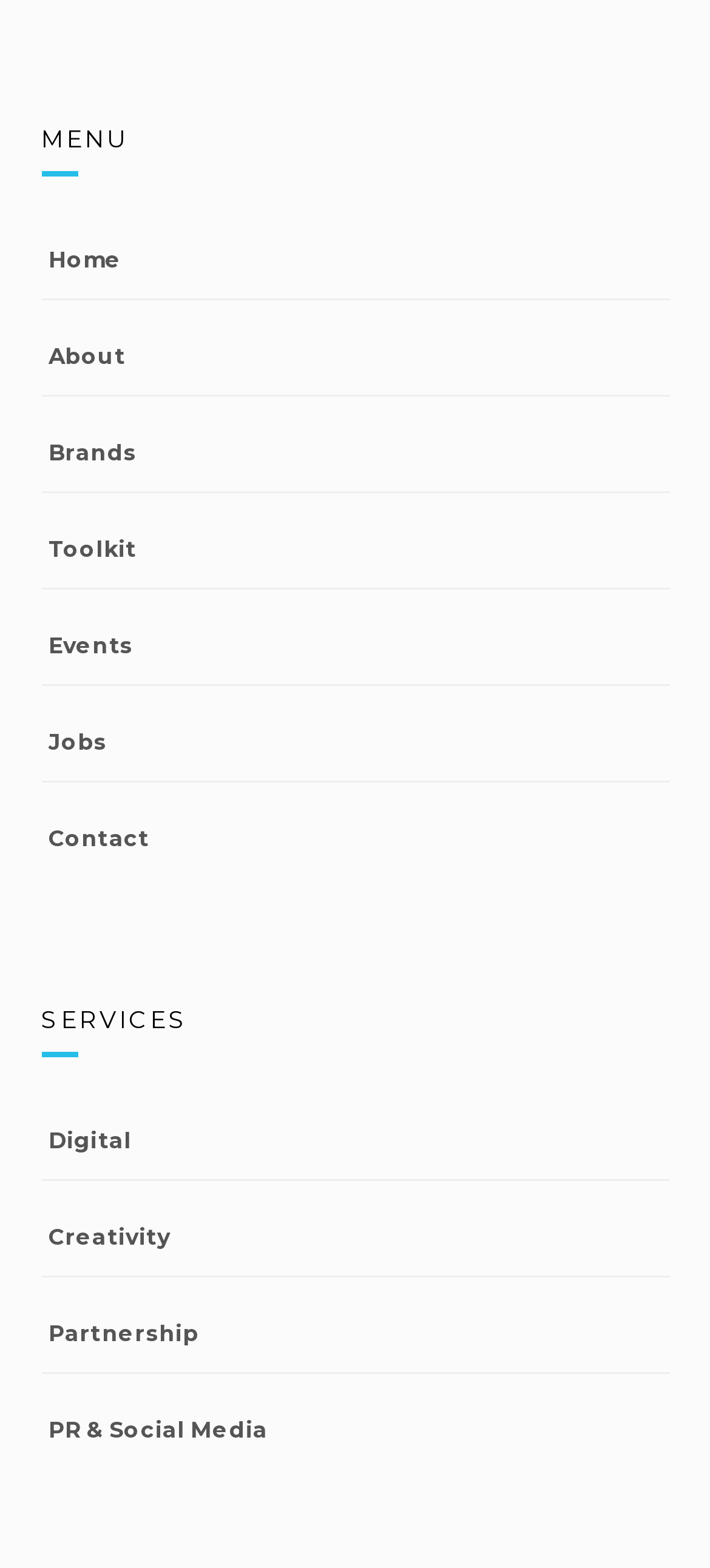Extract the bounding box coordinates for the UI element described as: "PR & Social Media".

[0.068, 0.898, 0.942, 0.928]